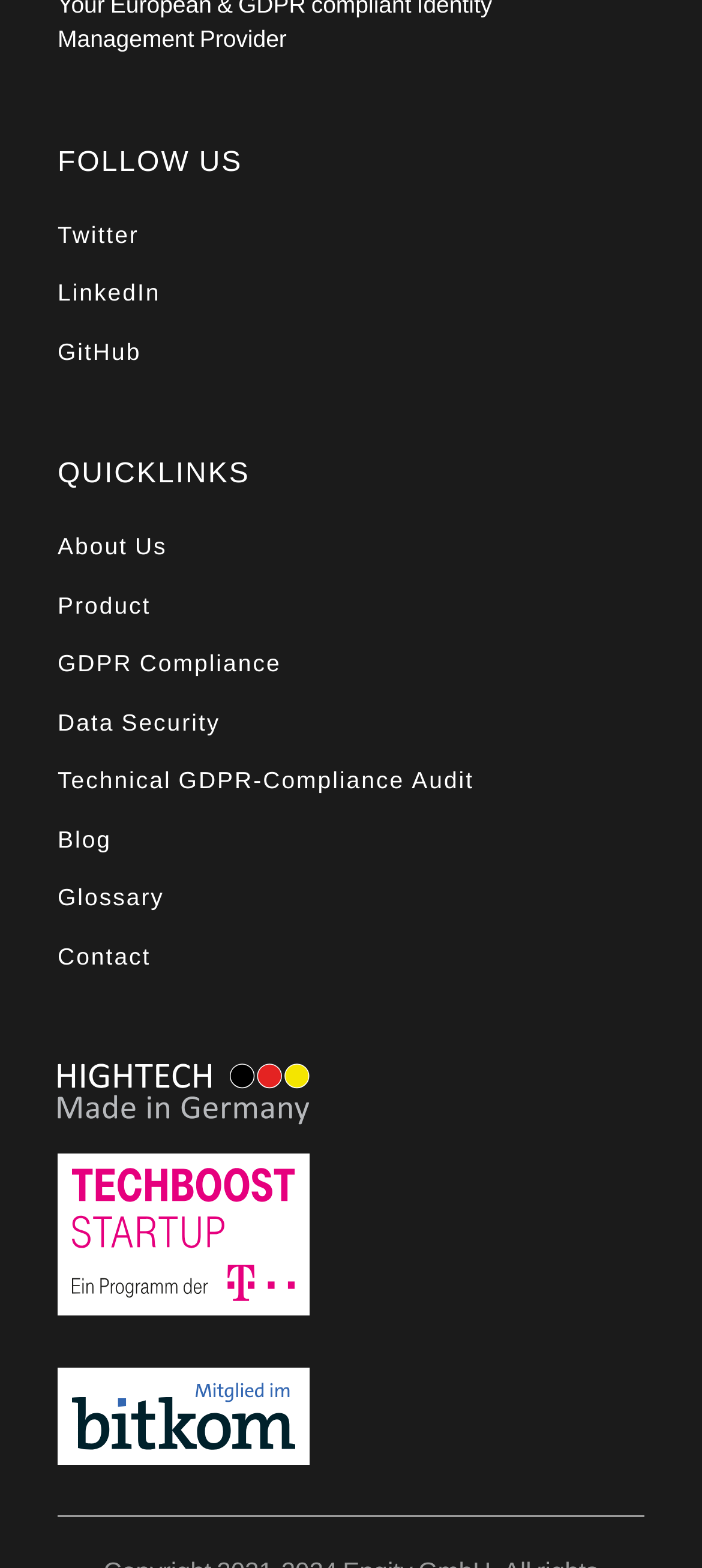What are the quick links available?
Using the information presented in the image, please offer a detailed response to the question.

The webpage has a section labeled 'QUICKLINKS' with links to various pages, including 'About Us', 'Product', 'GDPR Compliance', and others, indicating that these are the quick links available to users.